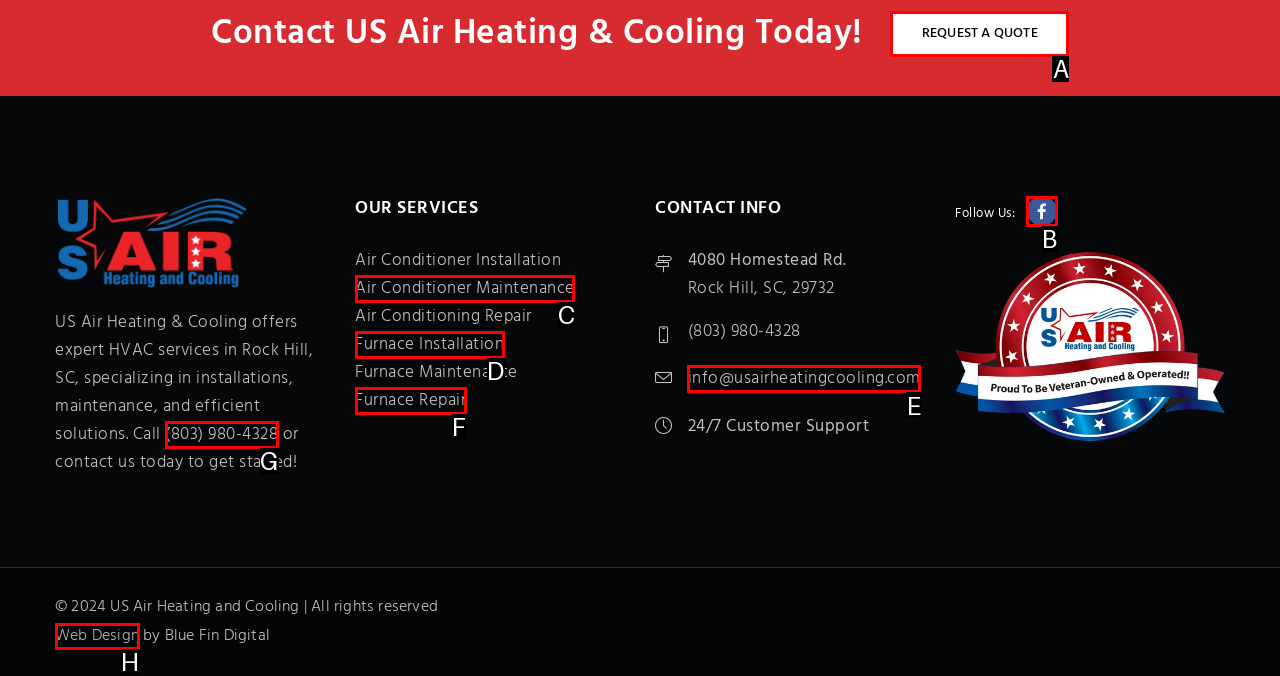Choose the letter of the element that should be clicked to complete the task: Follow the company on social media
Answer with the letter from the possible choices.

B